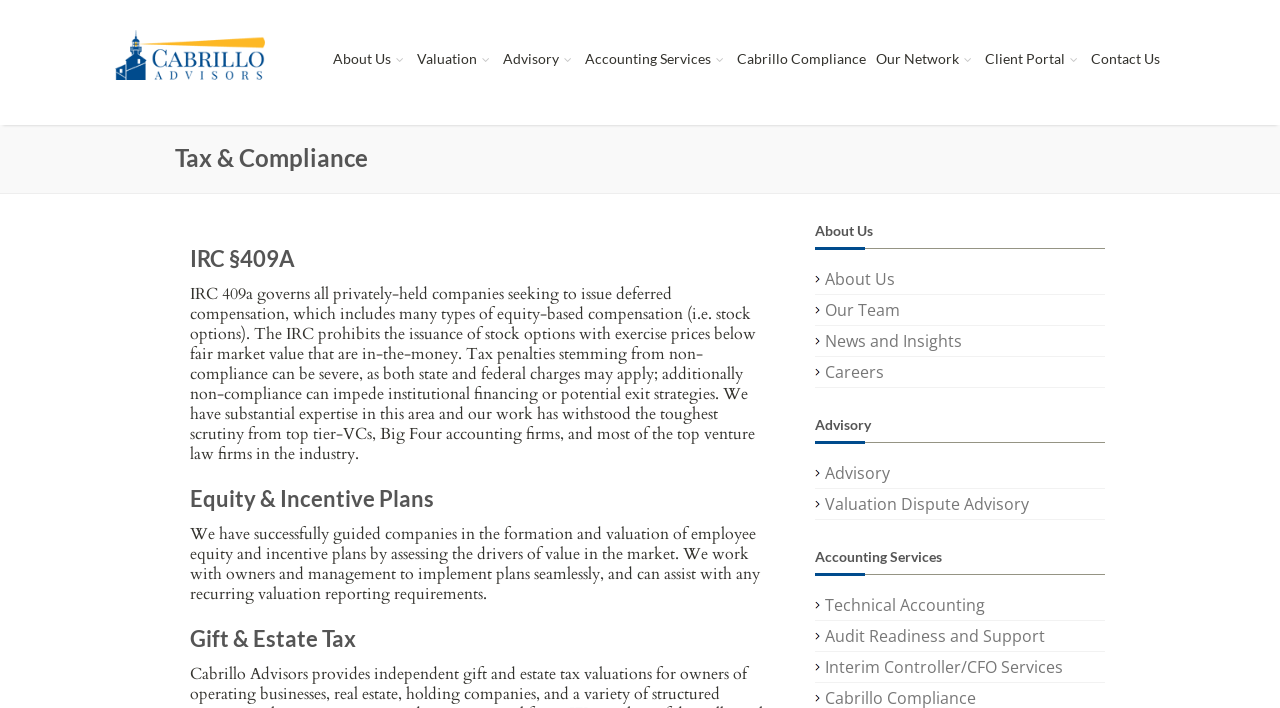Review the image closely and give a comprehensive answer to the question: What services are offered under Accounting Services?

I found the services offered under Accounting Services by looking at the links under the 'Accounting Services' heading, which are 'Technical Accounting', 'Audit Readiness and Support', and 'Interim Controller/CFO Services'.